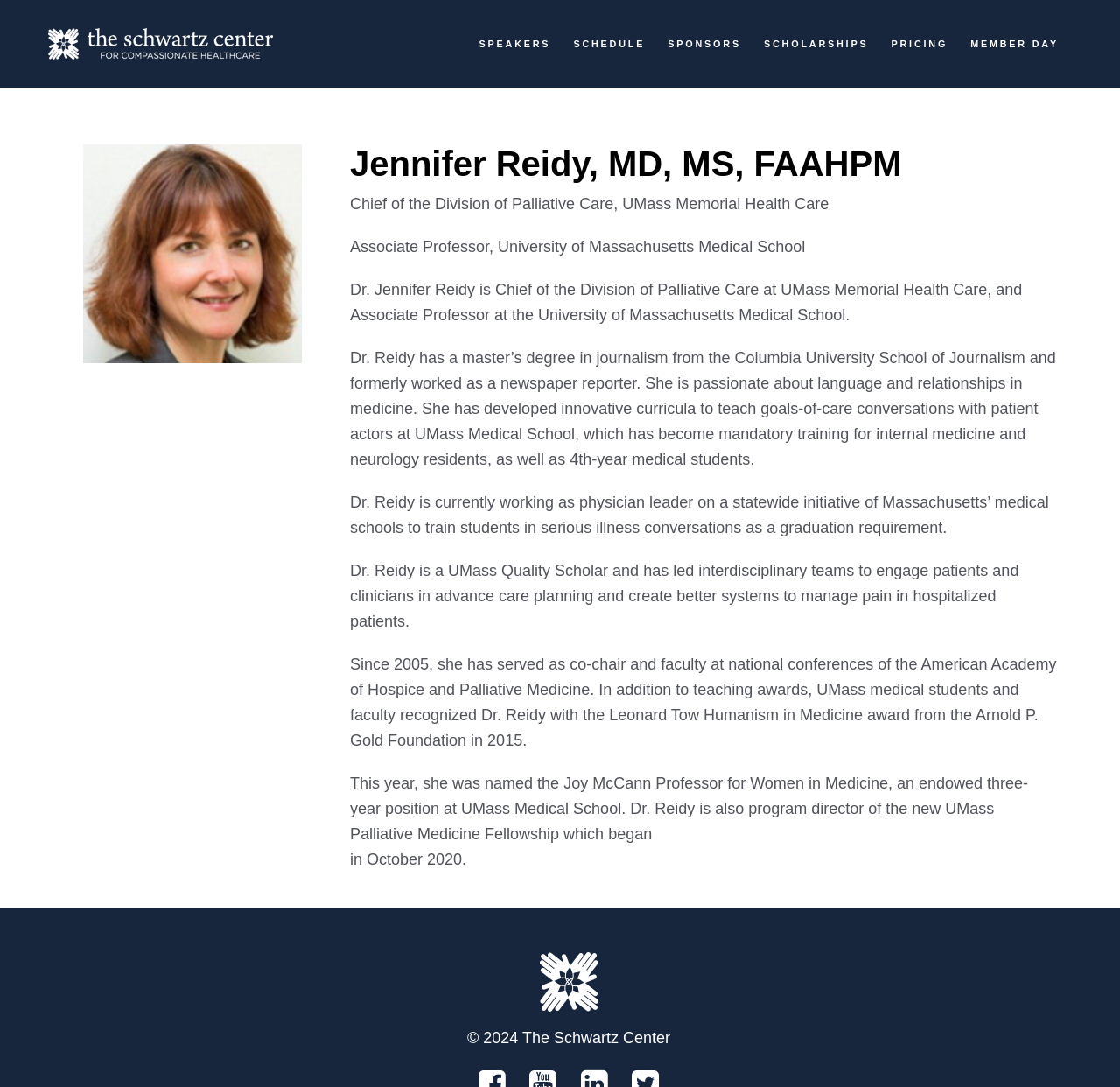Provide the bounding box for the UI element matching this description: "Schedule".

[0.512, 0.028, 0.576, 0.055]